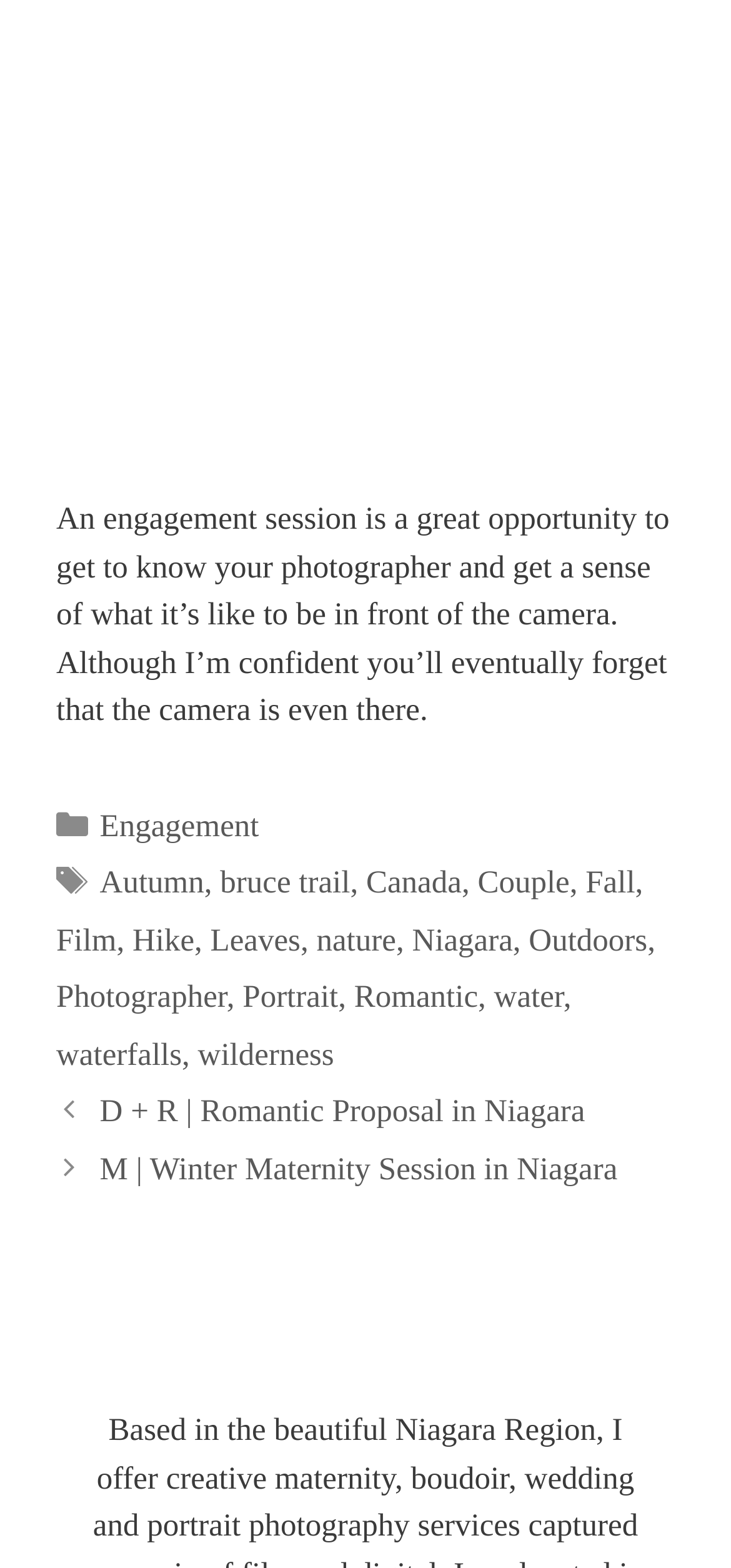Determine the bounding box coordinates of the clickable element to complete this instruction: "View privacy terms". Provide the coordinates in the format of four float numbers between 0 and 1, [left, top, right, bottom].

None